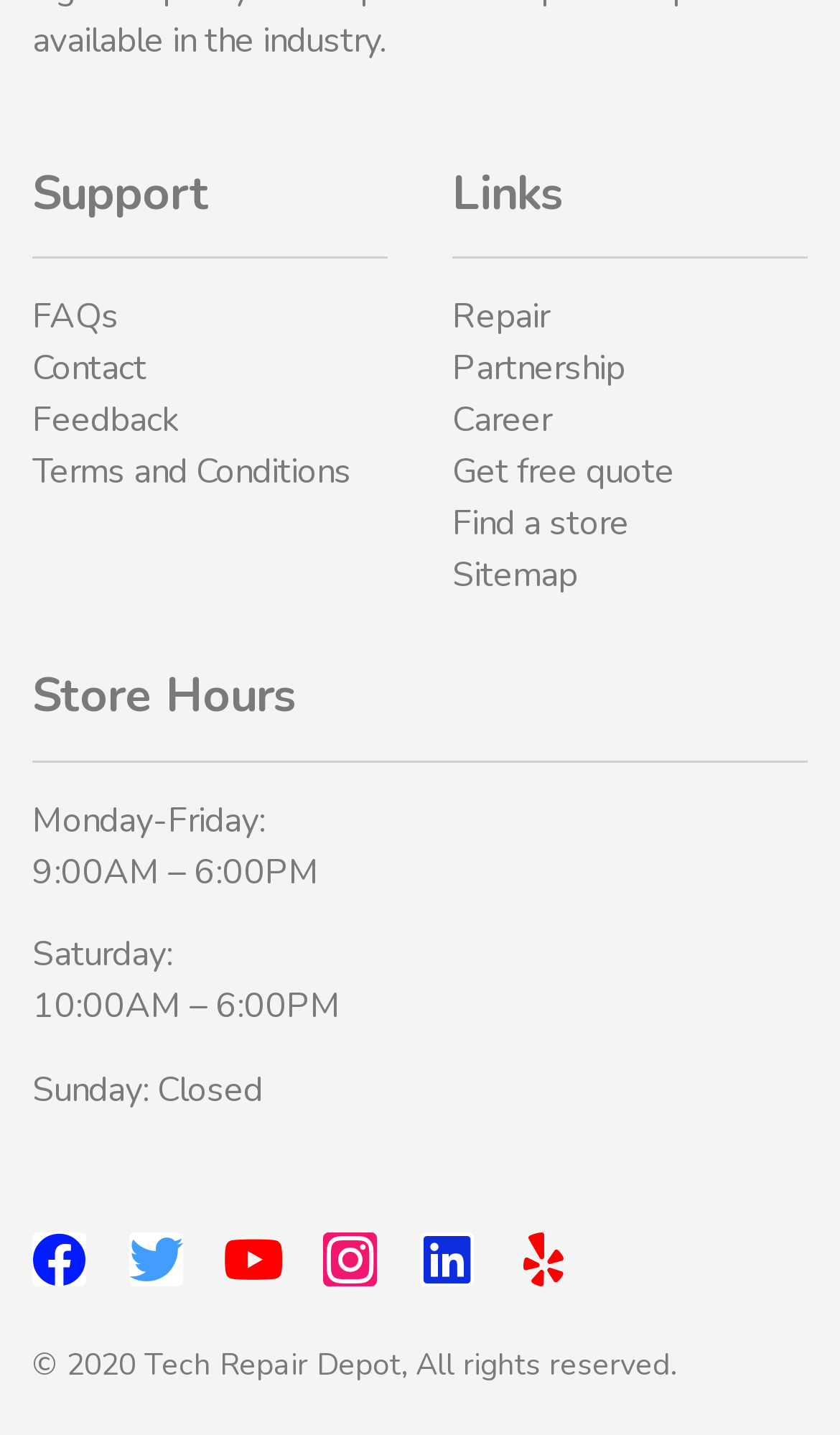What year is mentioned in the copyright notice?
Answer with a single word or phrase, using the screenshot for reference.

2020